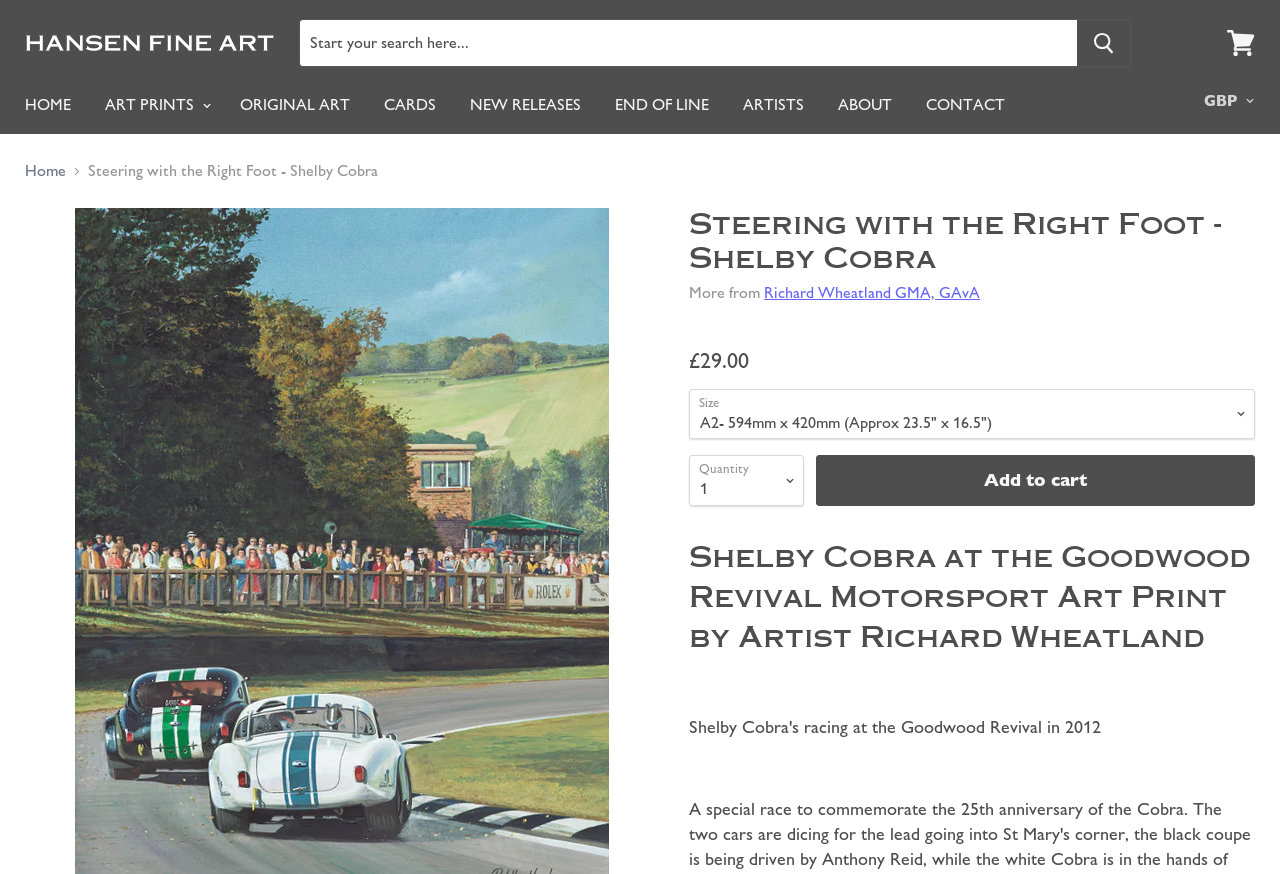Identify the bounding box for the described UI element: "Contact".

[0.712, 0.096, 0.797, 0.144]